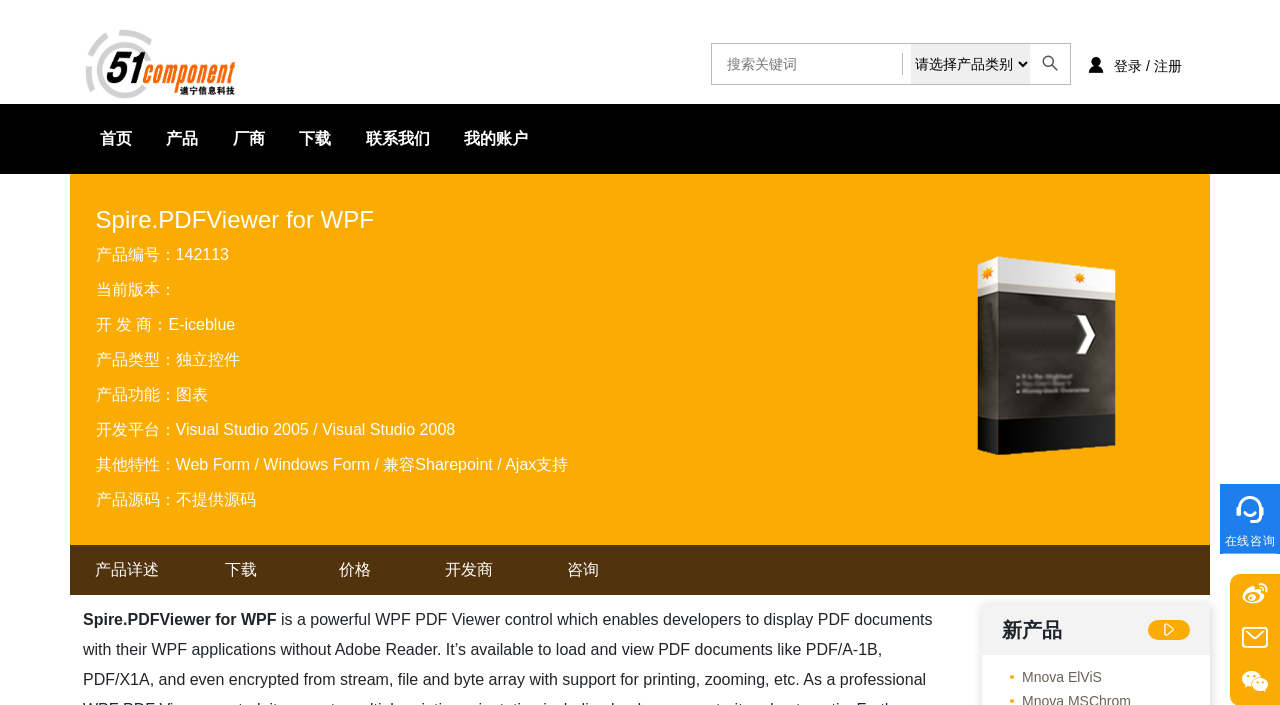Can you find the bounding box coordinates for the element to click on to achieve the instruction: "view product details"?

[0.055, 0.772, 0.144, 0.843]